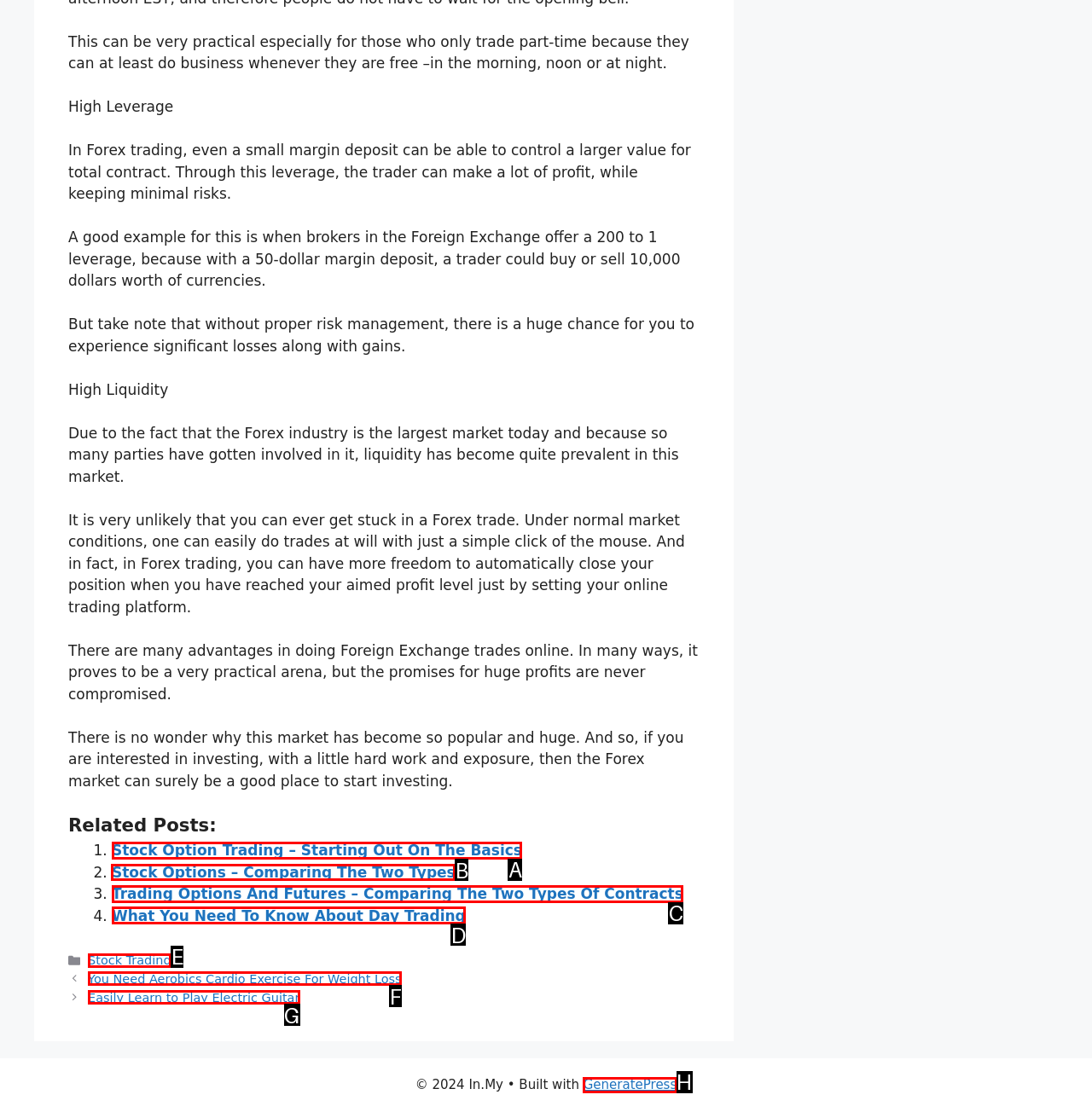From the given choices, which option should you click to complete this task: Click on 'Stock Options – Comparing The Two Types'? Answer with the letter of the correct option.

B